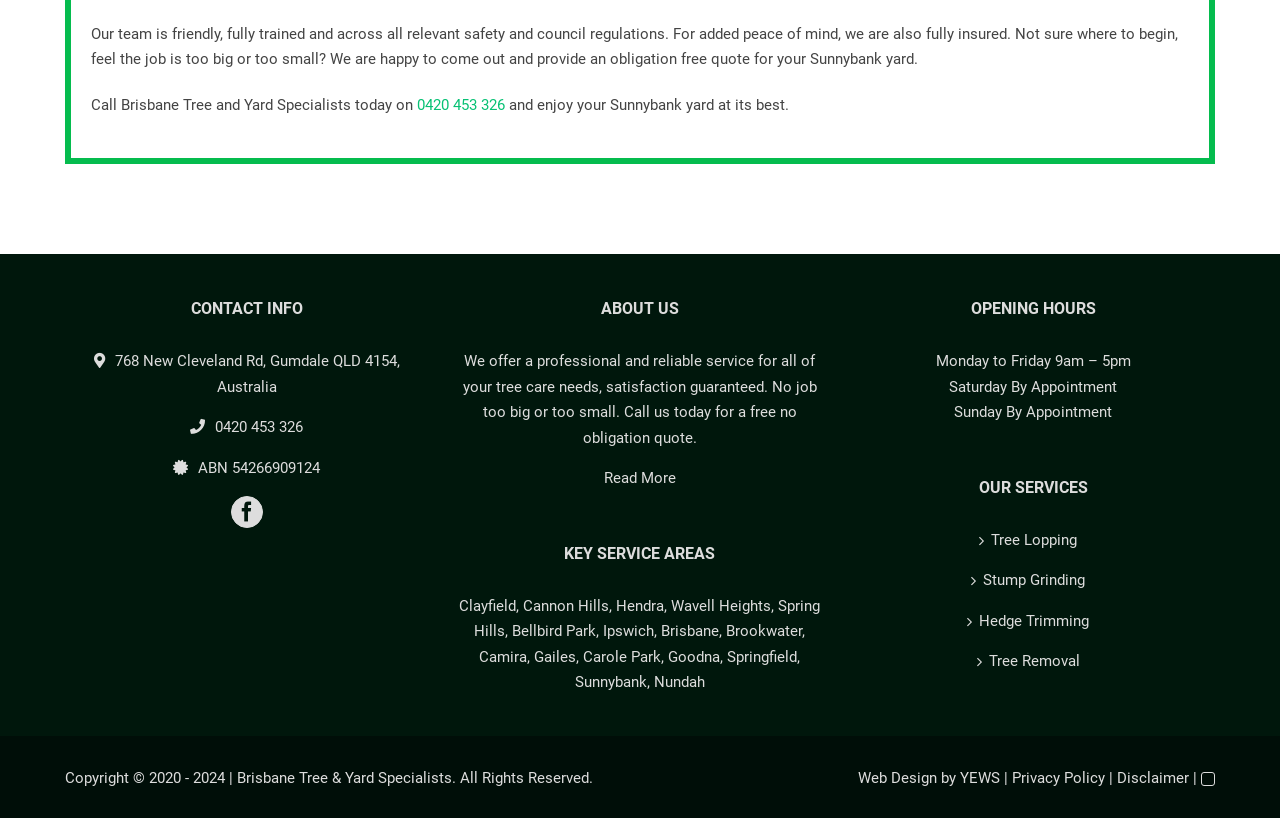What services do they offer?
Provide a detailed and well-explained answer to the question.

I found the services they offer by looking at the links under the 'OUR SERVICES' heading, which include Tree Lopping, Stump Grinding, Hedge Trimming, and Tree Removal, among others.